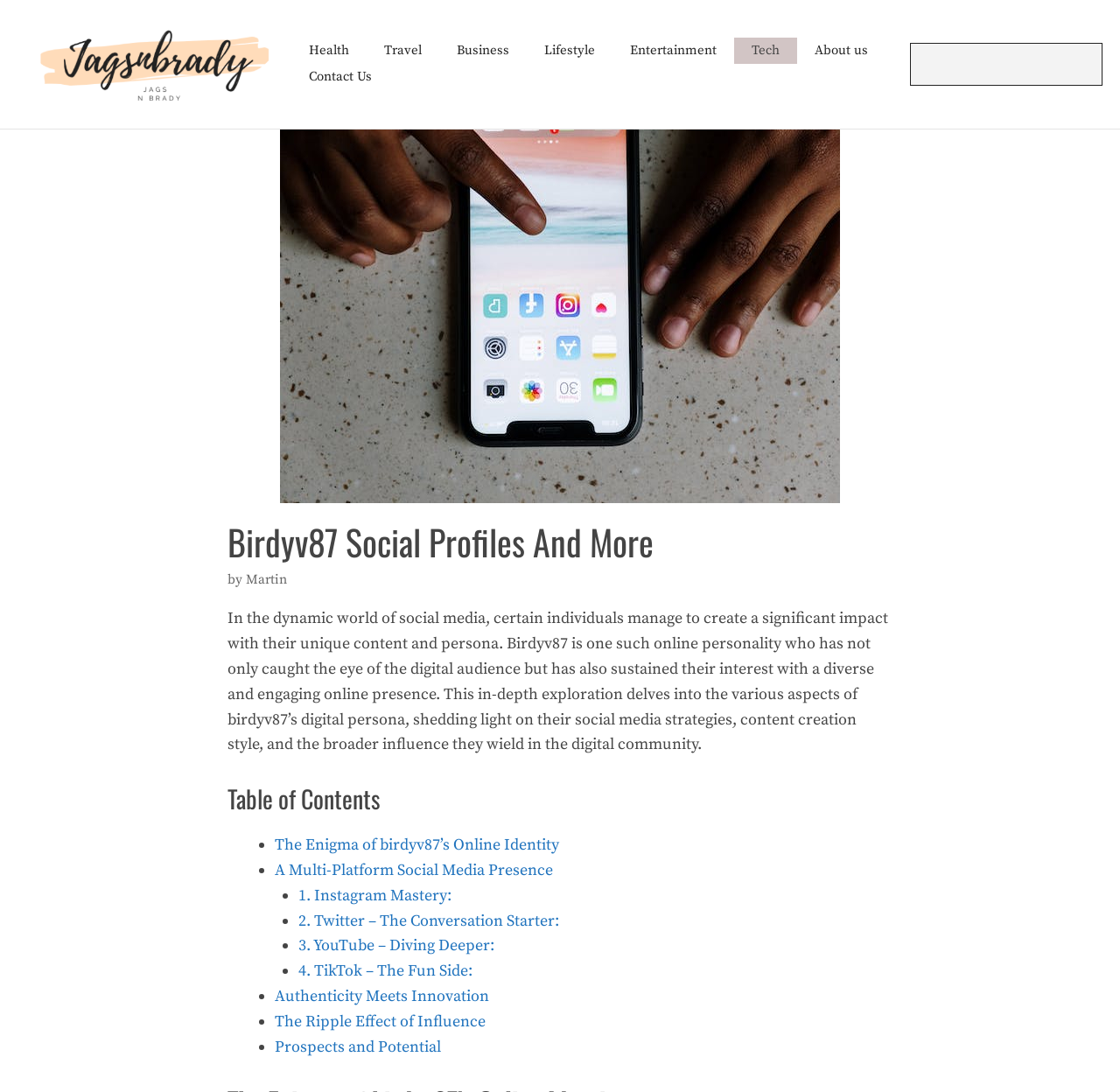Please predict the bounding box coordinates (top-left x, top-left y, bottom-right x, bottom-right y) for the UI element in the screenshot that fits the description: Hot deal

None